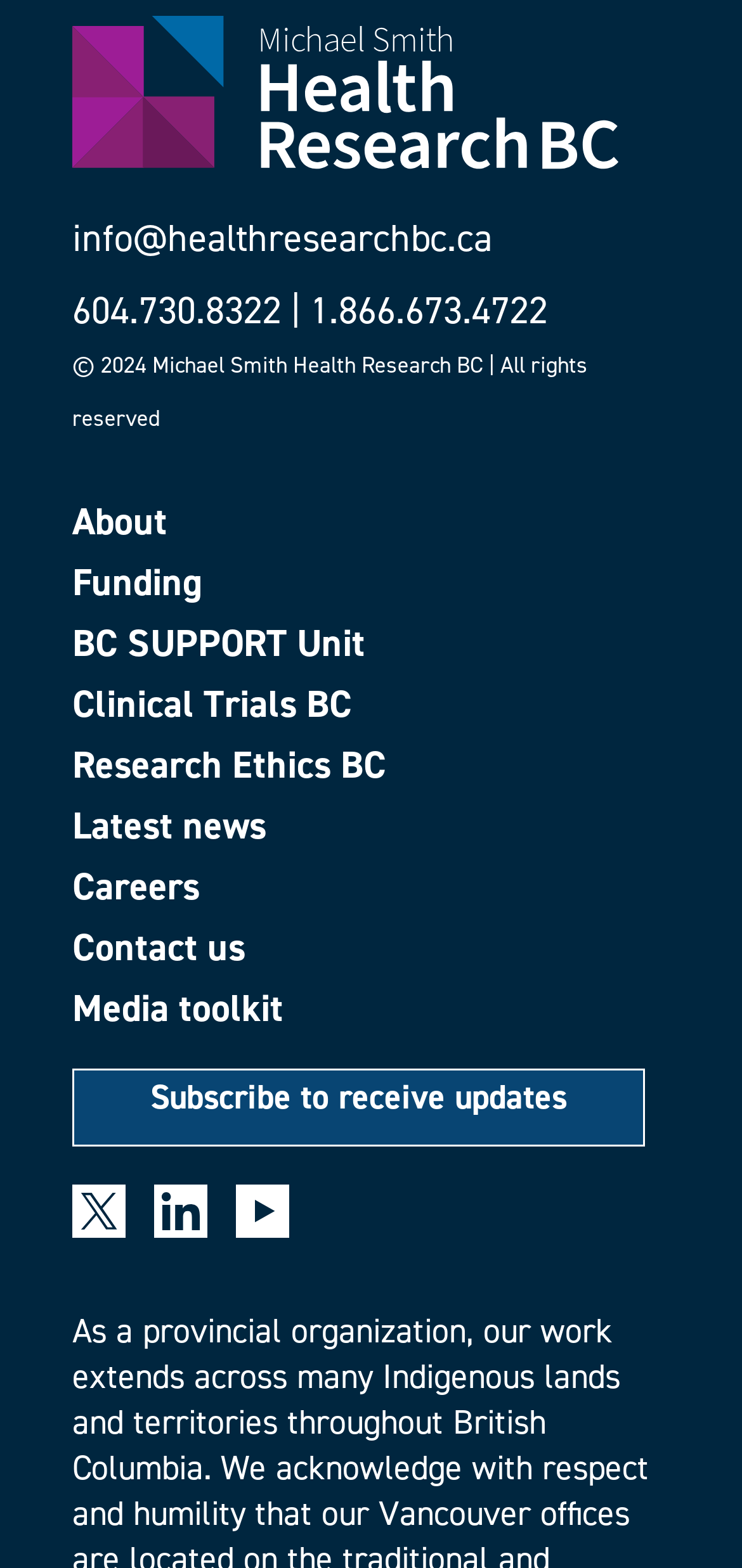What is the purpose of the 'Subscribe to receive updates' link?
Answer the question with a detailed explanation, including all necessary information.

I inferred the purpose of the link by looking at its text content, which suggests that clicking on it will allow users to receive updates from Health Research BC.